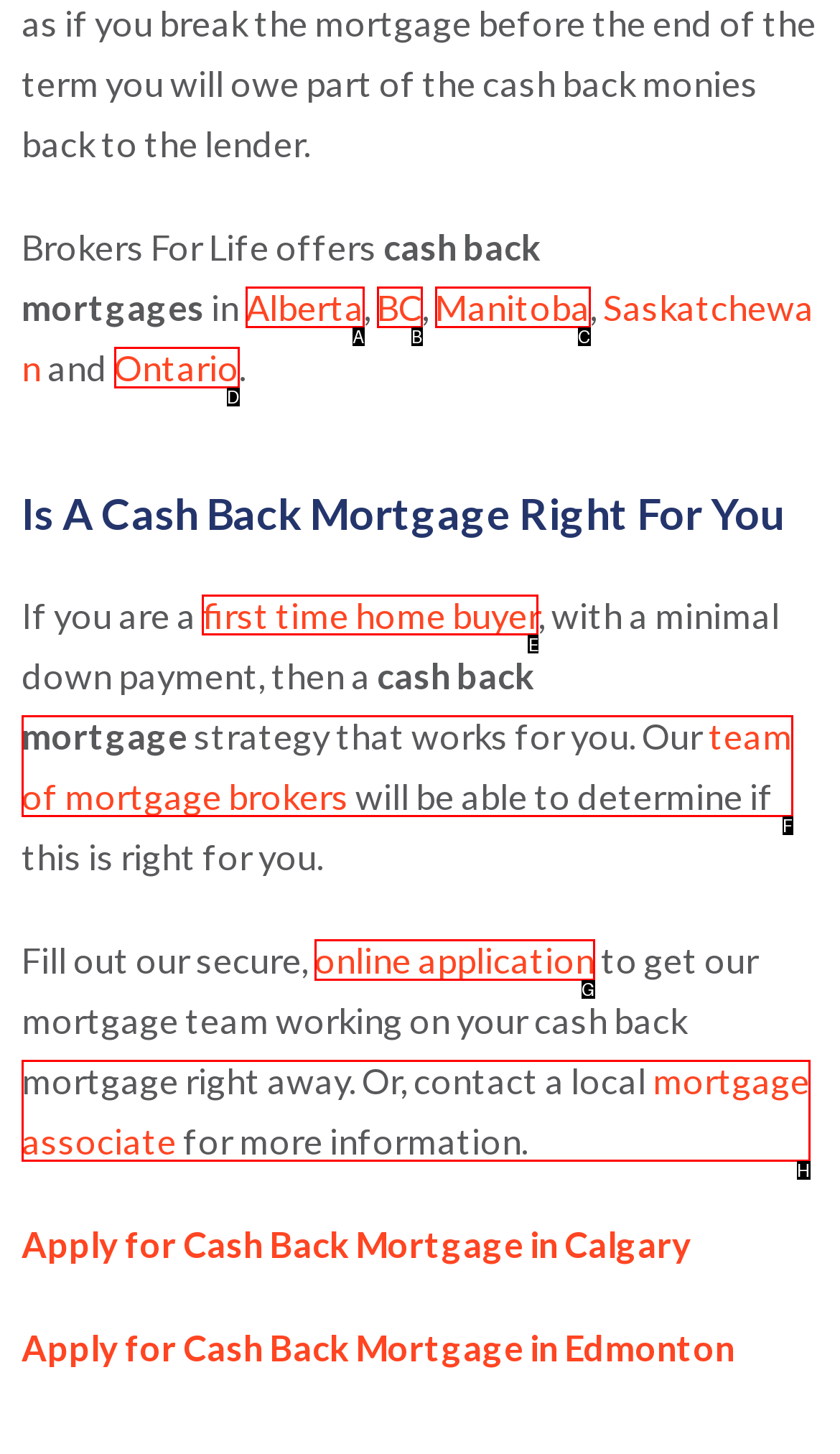Identify the correct UI element to click on to achieve the following task: Get information for first time home buyers Respond with the corresponding letter from the given choices.

E